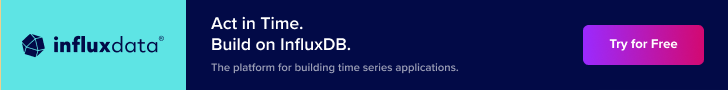Please answer the following question using a single word or phrase: 
What is the purpose of the 'Try for Free' button?

To invite users to explore InfluxDB